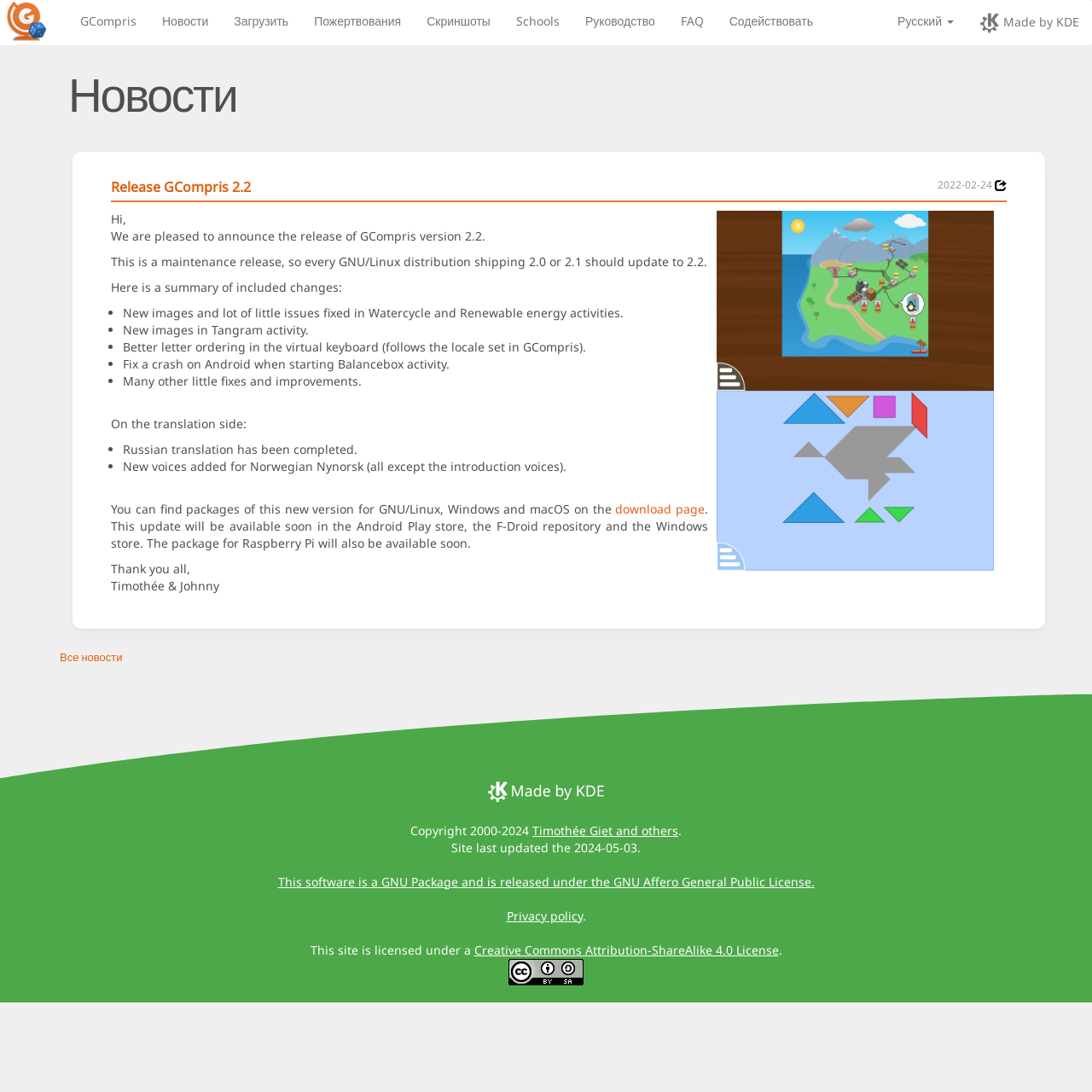What is the latest version of GCompris released?
Carefully analyze the image and provide a detailed answer to the question.

The latest version of GCompris released can be found in the link 'Release GCompris 2.2' which indicates that the latest version is 2.2.